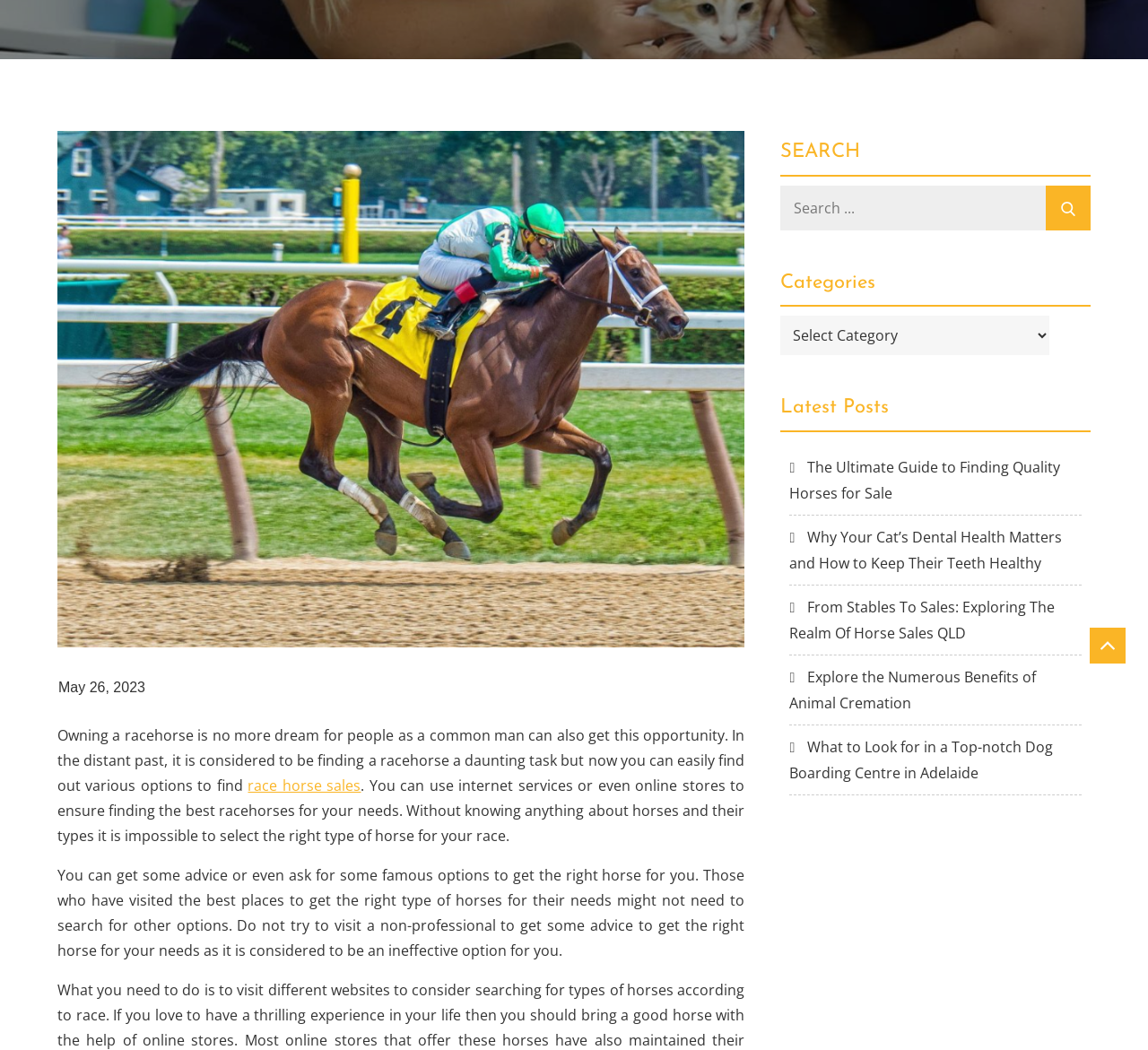Locate and provide the bounding box coordinates for the HTML element that matches this description: "May 26, 2023May 29, 2023".

[0.051, 0.647, 0.127, 0.662]